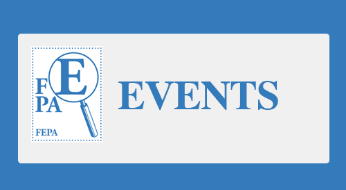Please analyze the image and provide a thorough answer to the question:
What is the shape of the emblem adjacent to the text?

The caption describes the emblem as a square emblem showing a magnifying glass over the letter 'E', which symbolizes exploration or discovery in relation to events.